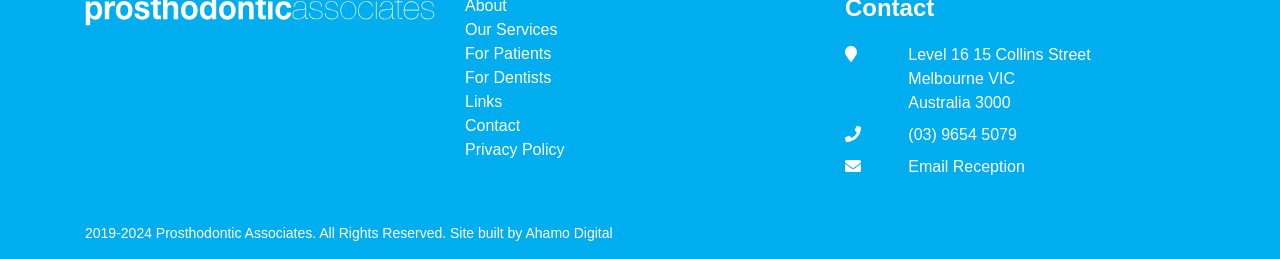Locate the bounding box coordinates of the region to be clicked to comply with the following instruction: "Check the address". The coordinates must be four float numbers between 0 and 1, in the form [left, top, right, bottom].

[0.71, 0.178, 0.852, 0.244]